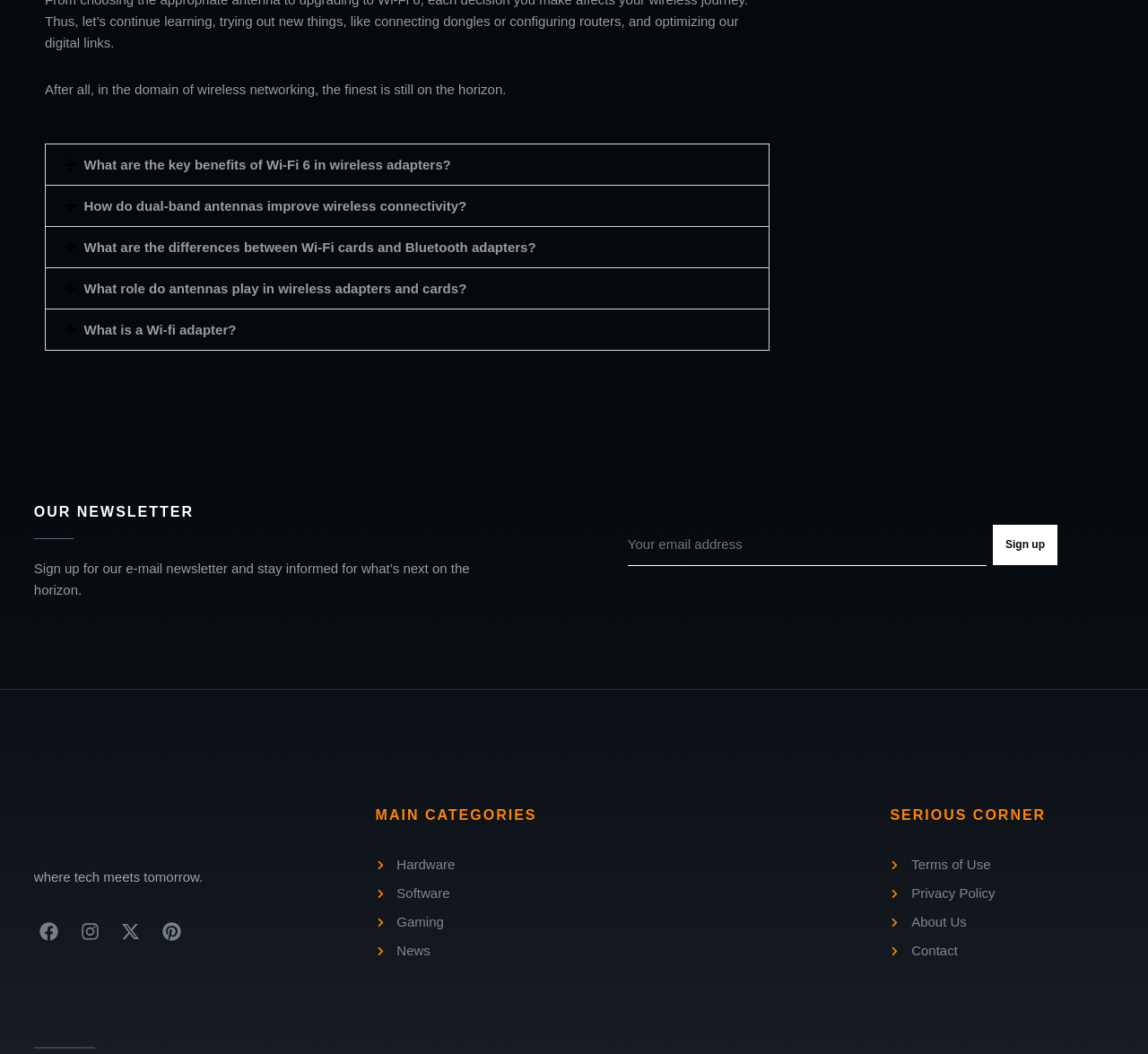Specify the bounding box coordinates for the region that must be clicked to perform the given instruction: "Check the sponsors".

None